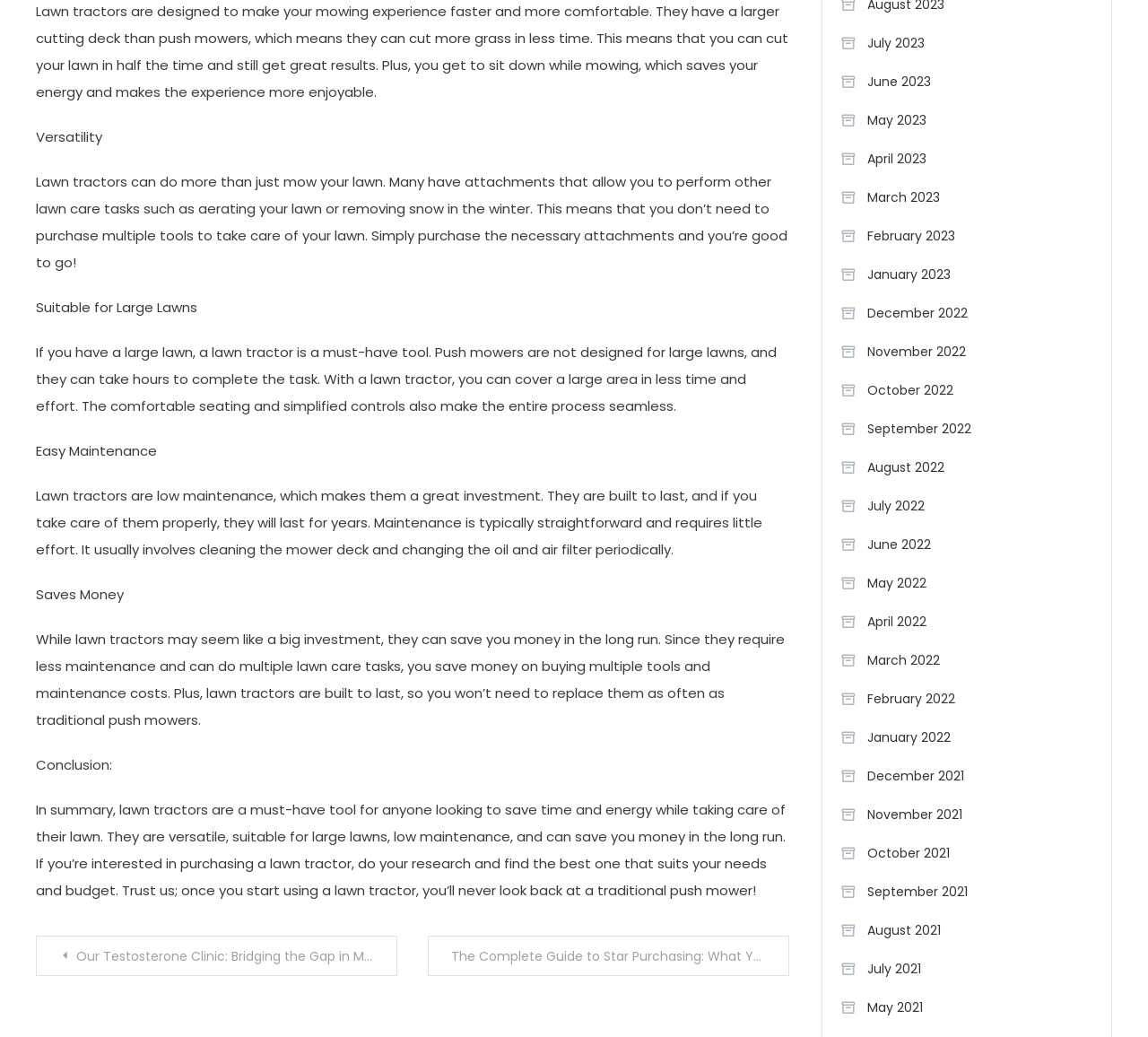What is the purpose of the links at the bottom of the webpage?
Look at the webpage screenshot and answer the question with a detailed explanation.

The links at the bottom of the webpage, such as 'July 2023', 'June 2023', etc., appear to be navigation links that allow users to access other posts or articles on the website, possibly related to lawn tractors or other topics.